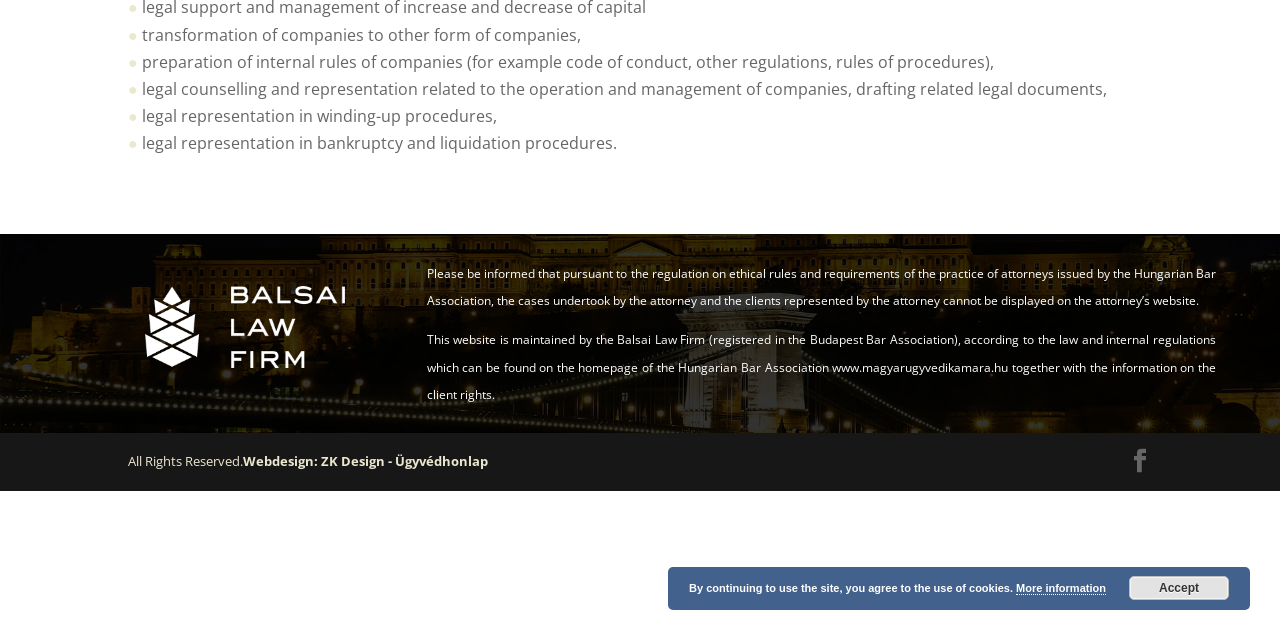Using the provided element description: "Ügyvédhonlap", identify the bounding box coordinates. The coordinates should be four floats between 0 and 1 in the order [left, top, right, bottom].

[0.309, 0.707, 0.381, 0.735]